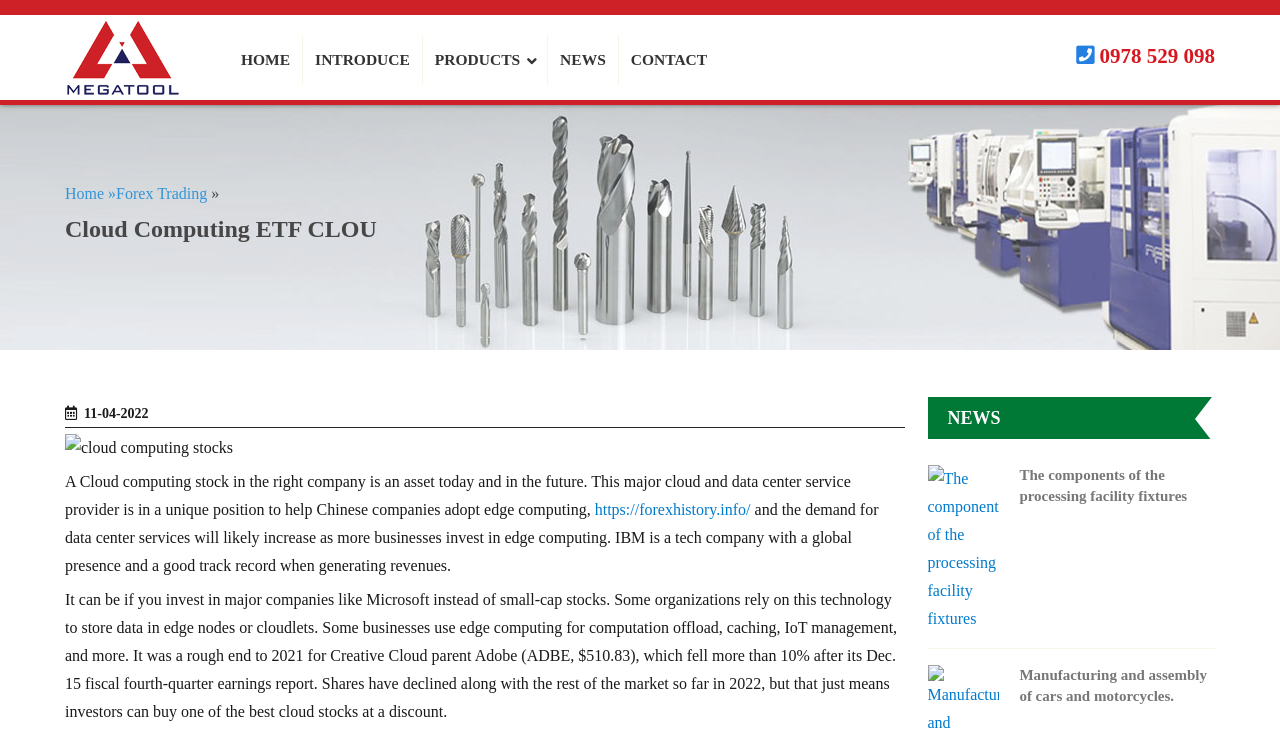Provide a brief response to the question below using a single word or phrase: 
What is the company's product?

Cloud Computing ETF